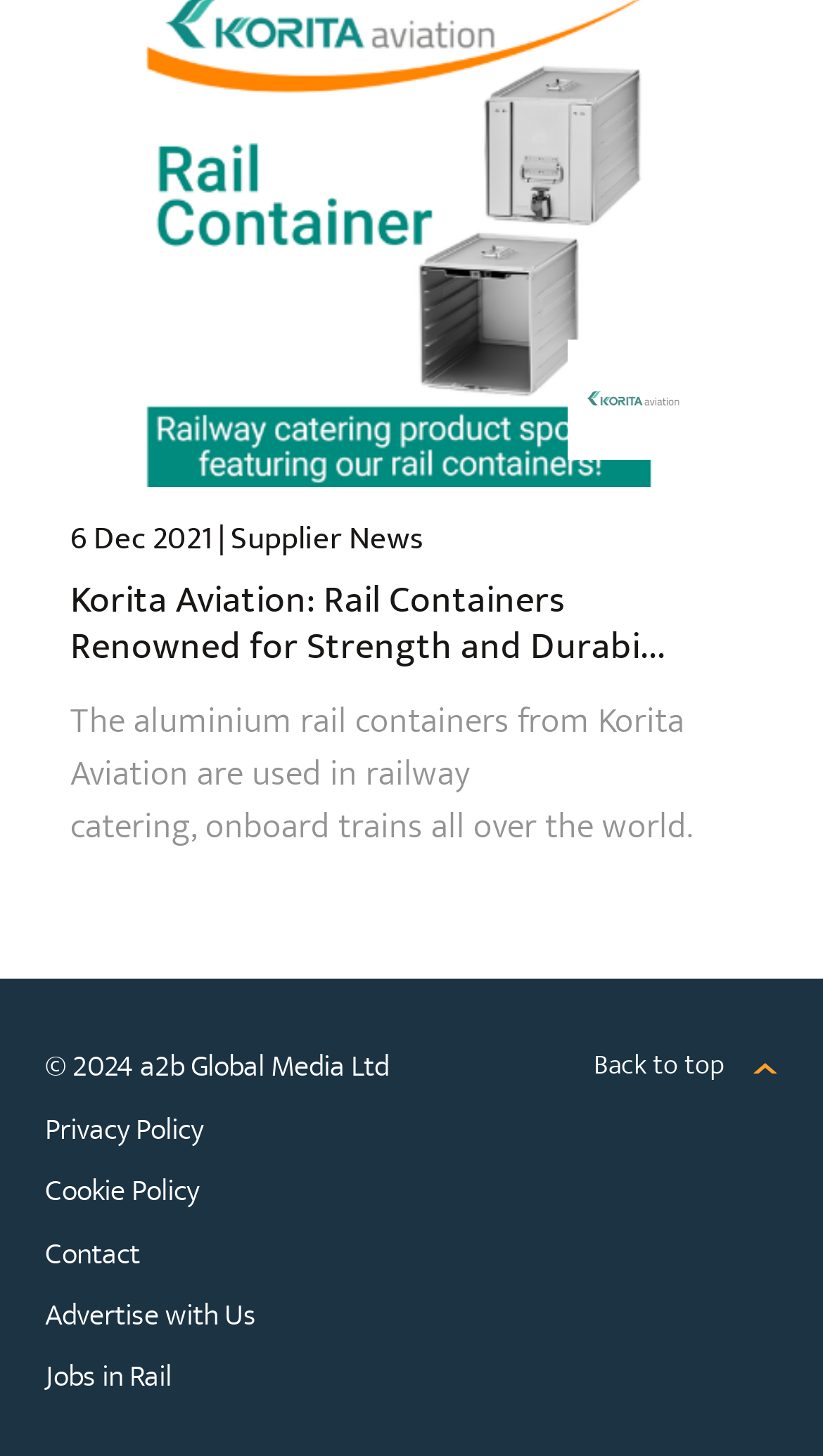What is the purpose of the rail containers?
Use the image to answer the question with a single word or phrase.

railway catering